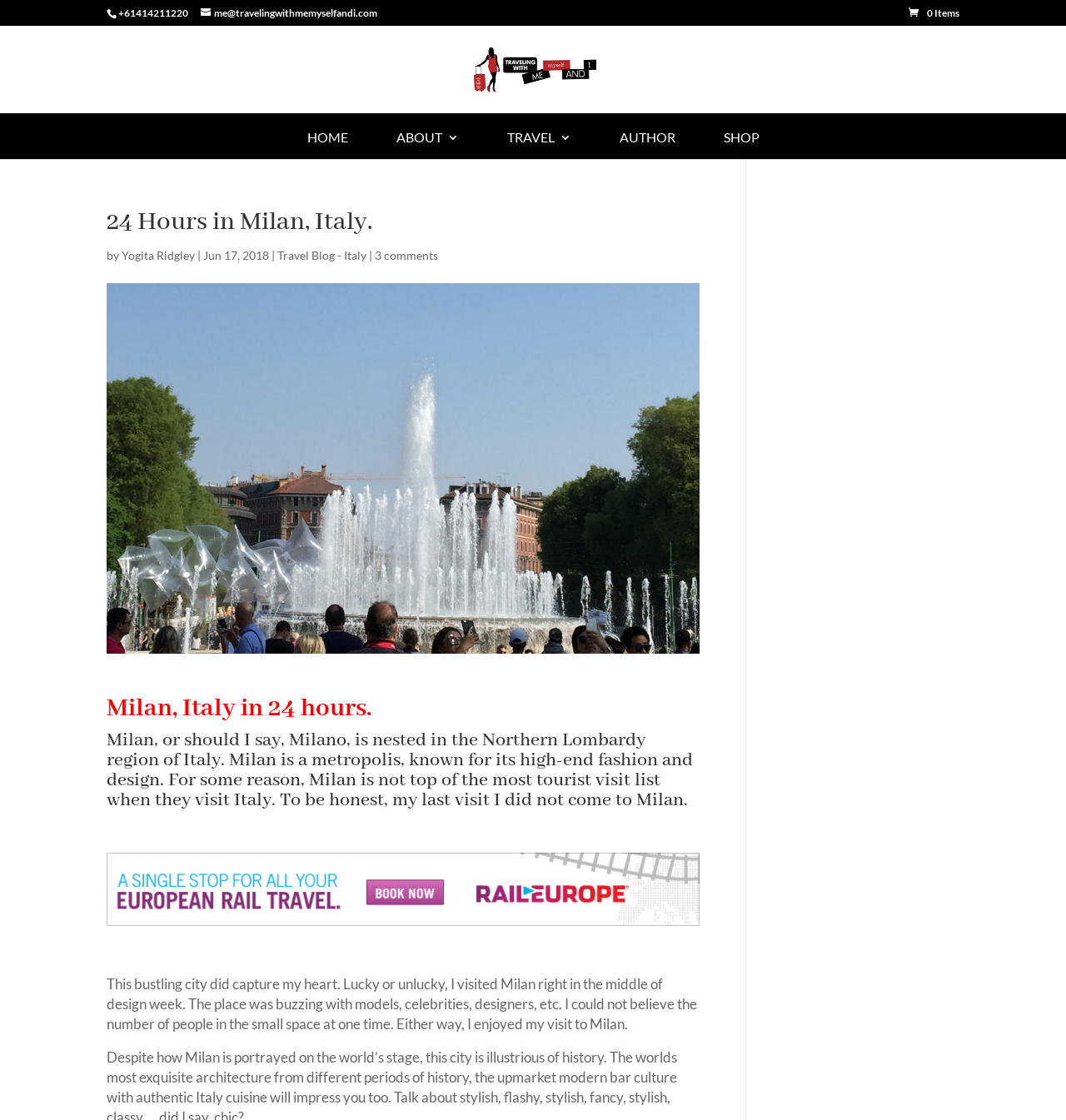What is the date of the article?
Refer to the image and answer the question using a single word or phrase.

Jun 17, 2018